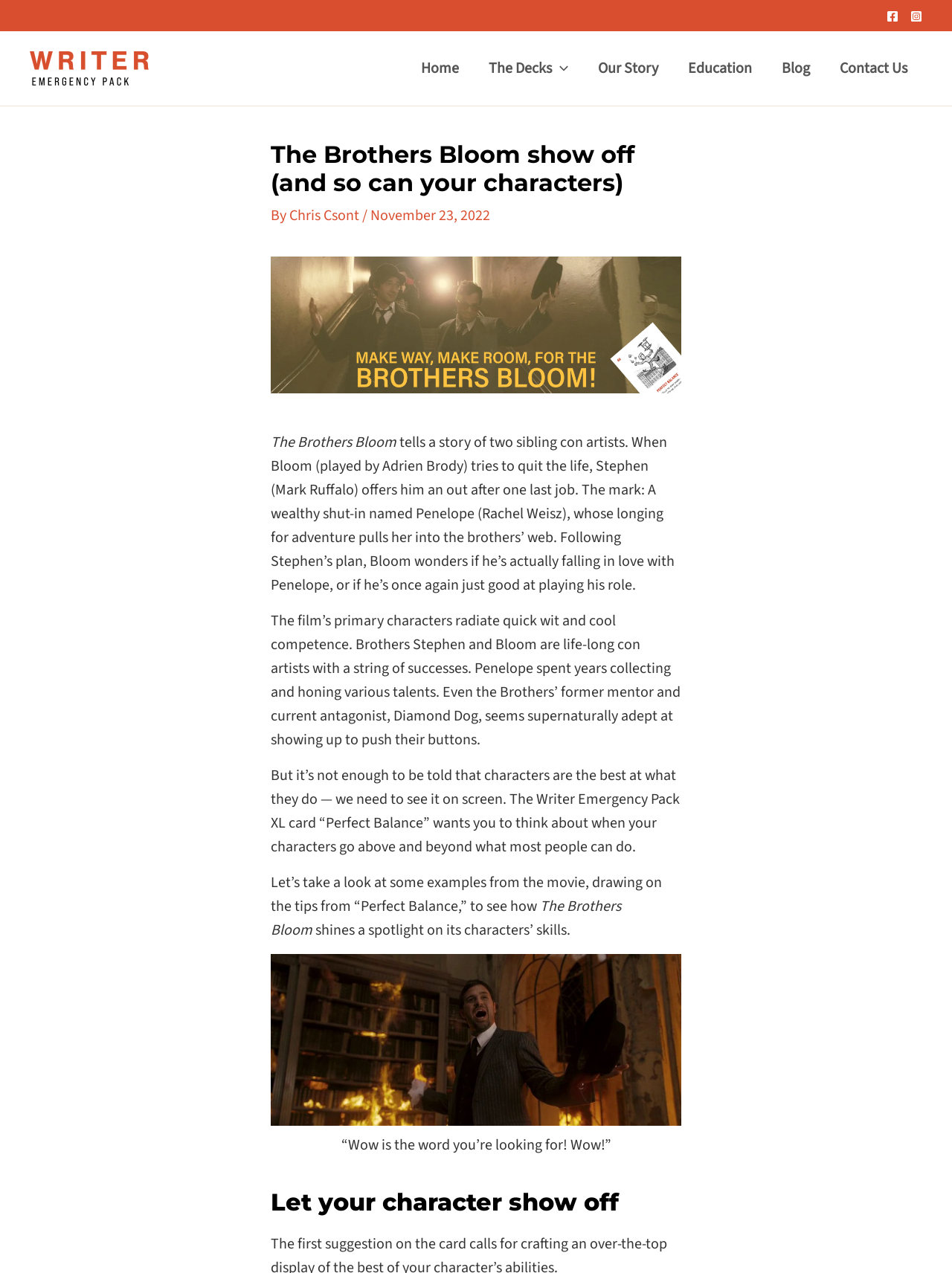What is the occupation of the characters Stephen and Bloom?
Using the visual information, respond with a single word or phrase.

Con artists